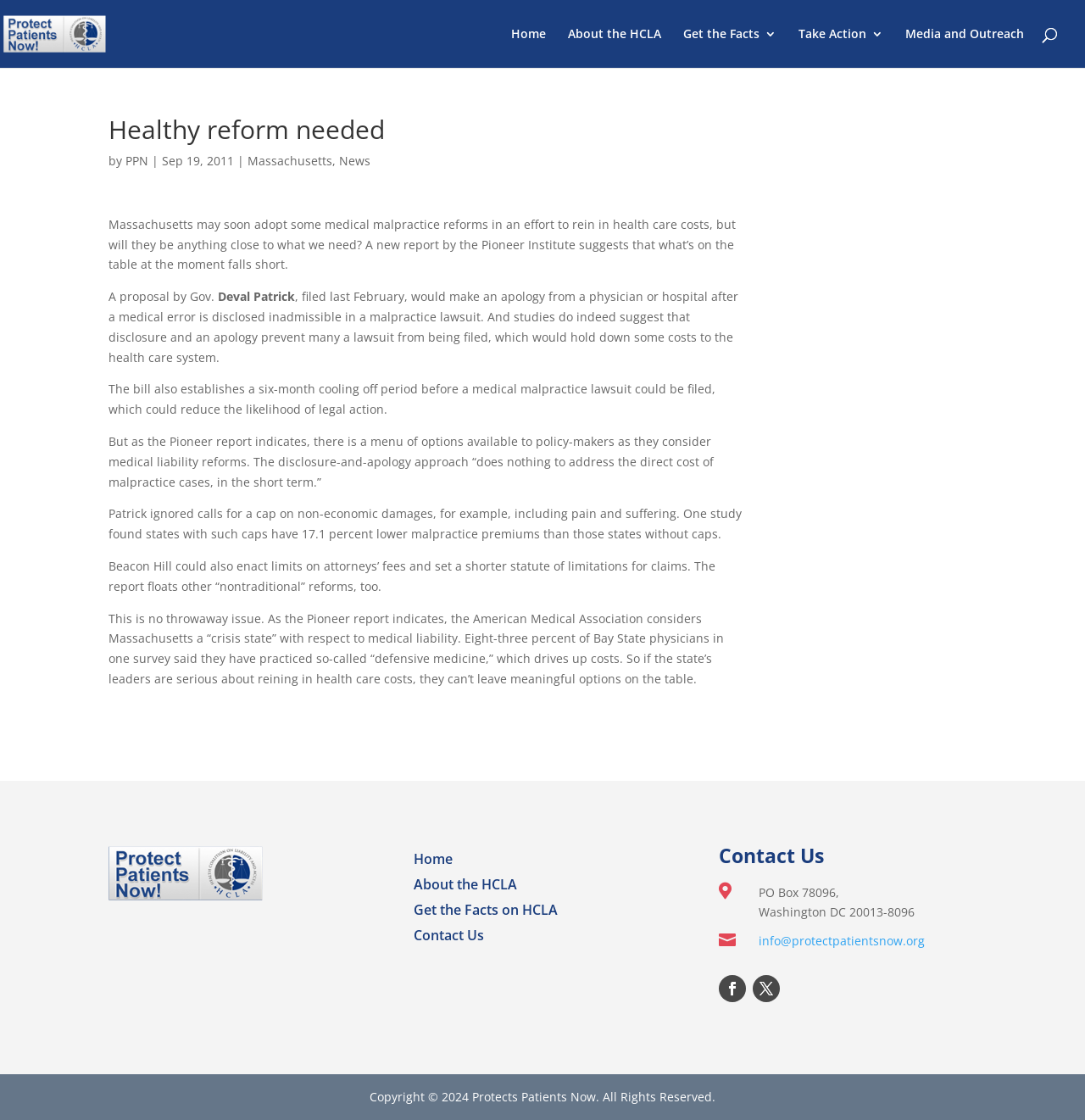Determine the bounding box coordinates of the area to click in order to meet this instruction: "Go to the 'Take Action 3' page".

[0.736, 0.025, 0.814, 0.061]